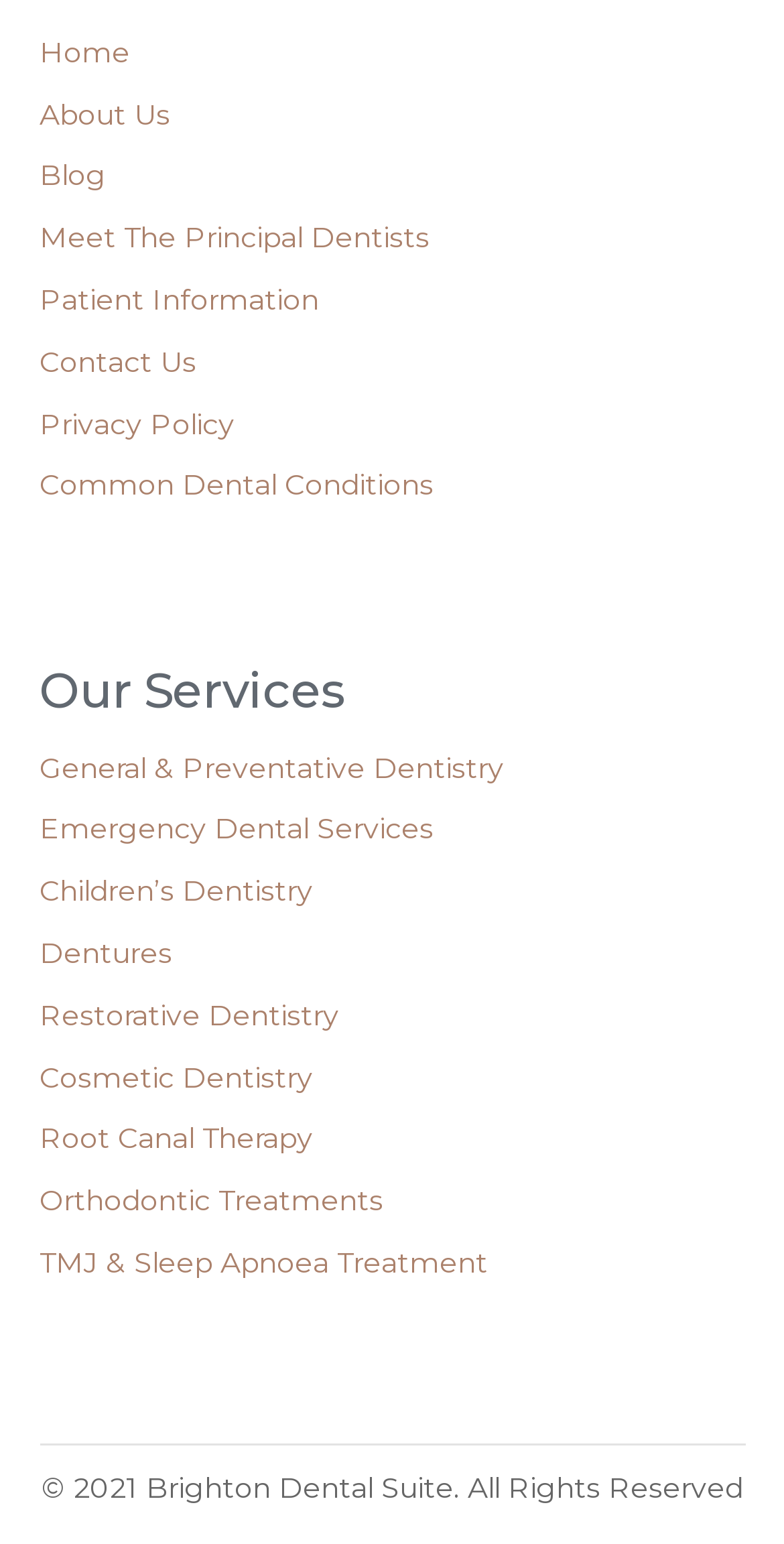Given the webpage screenshot, identify the bounding box of the UI element that matches this description: "Support Team".

None